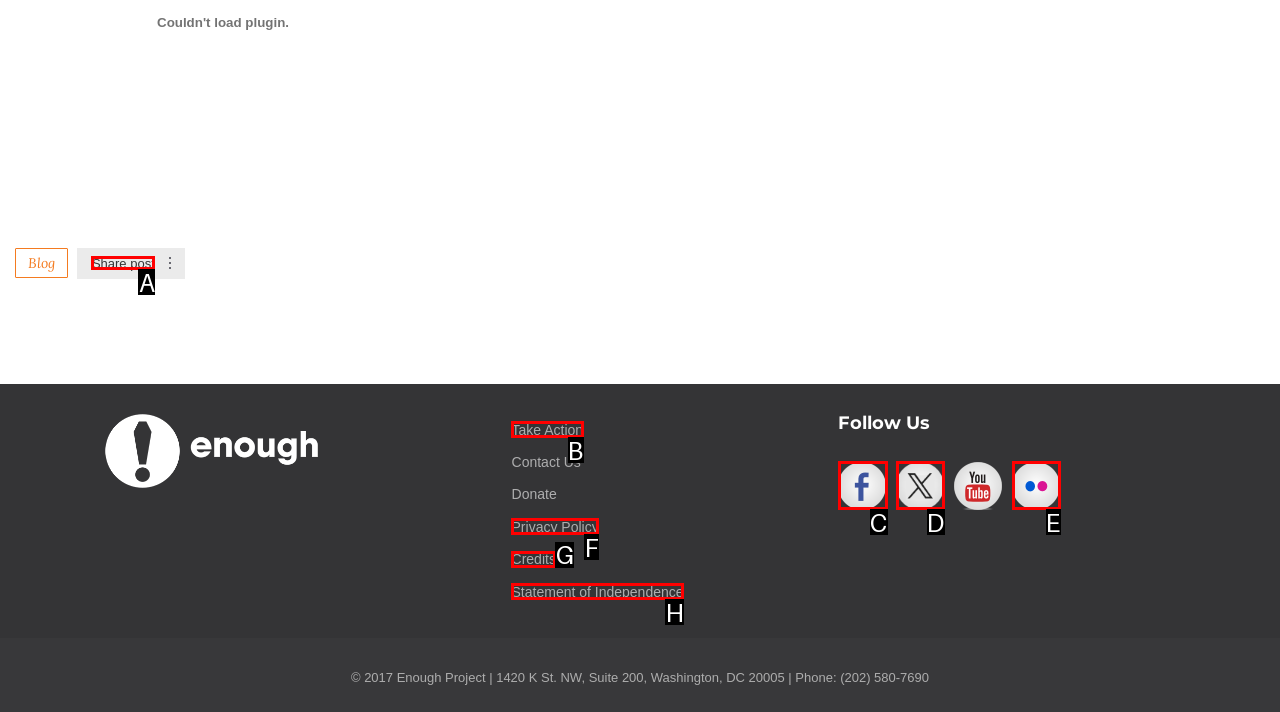To complete the instruction: Follow us on Facebook, which HTML element should be clicked?
Respond with the option's letter from the provided choices.

C